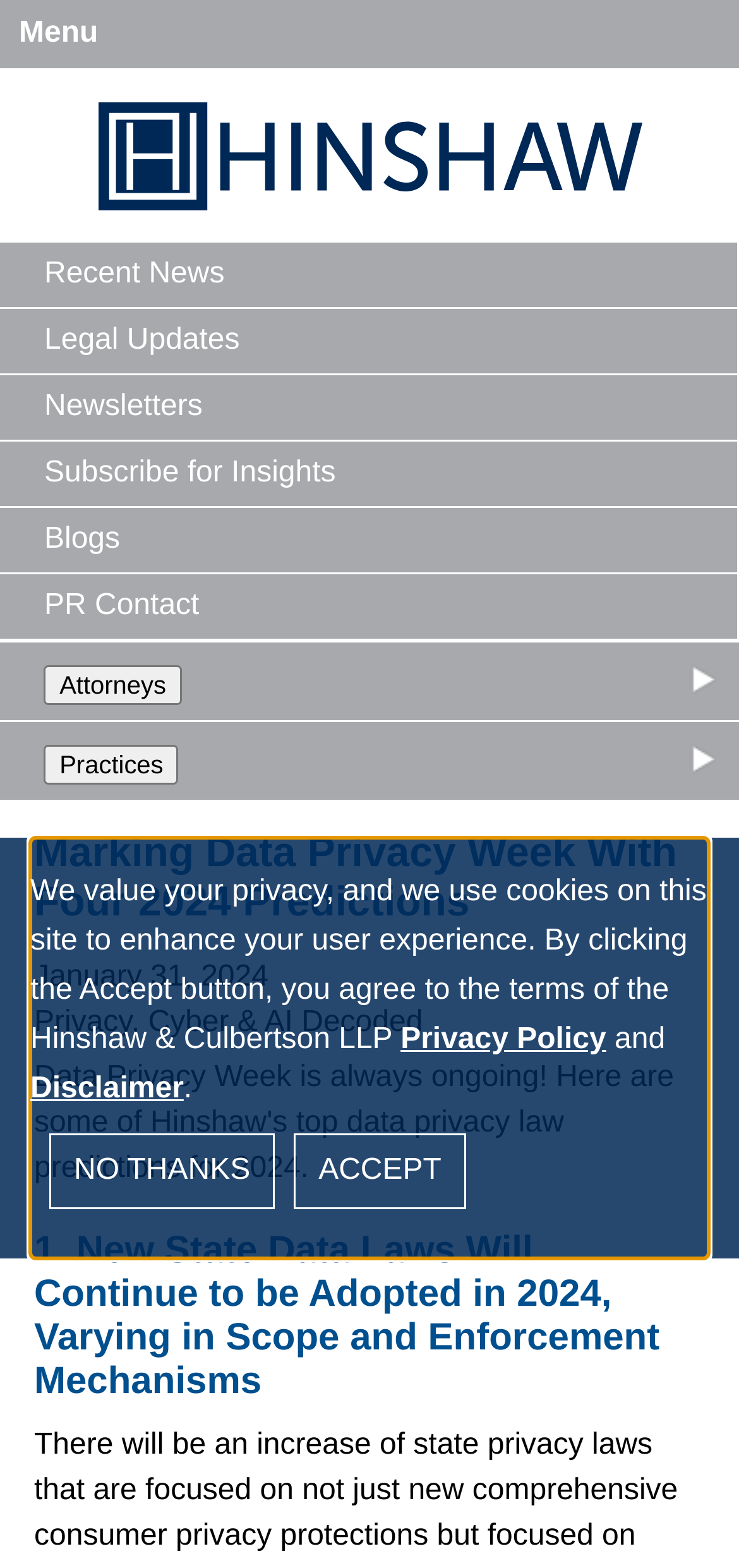What is the category of the article?
Analyze the image and deliver a detailed answer to the question.

The category of the article can be found below the heading 'Marking Data Privacy Week With Four 2024 Predictions', where the text 'Privacy, Cyber & AI Decoded' is displayed, indicating the category or section of the website where the article belongs.